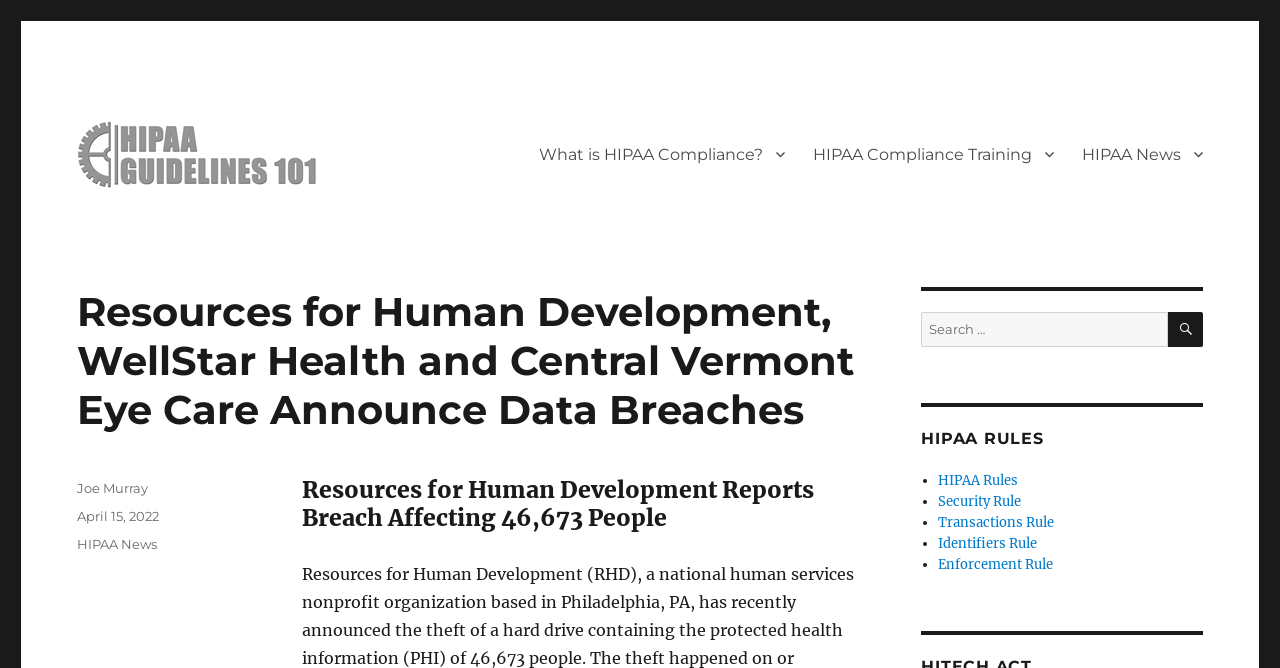Determine the coordinates of the bounding box for the clickable area needed to execute this instruction: "View HIPAA news".

[0.834, 0.199, 0.951, 0.262]